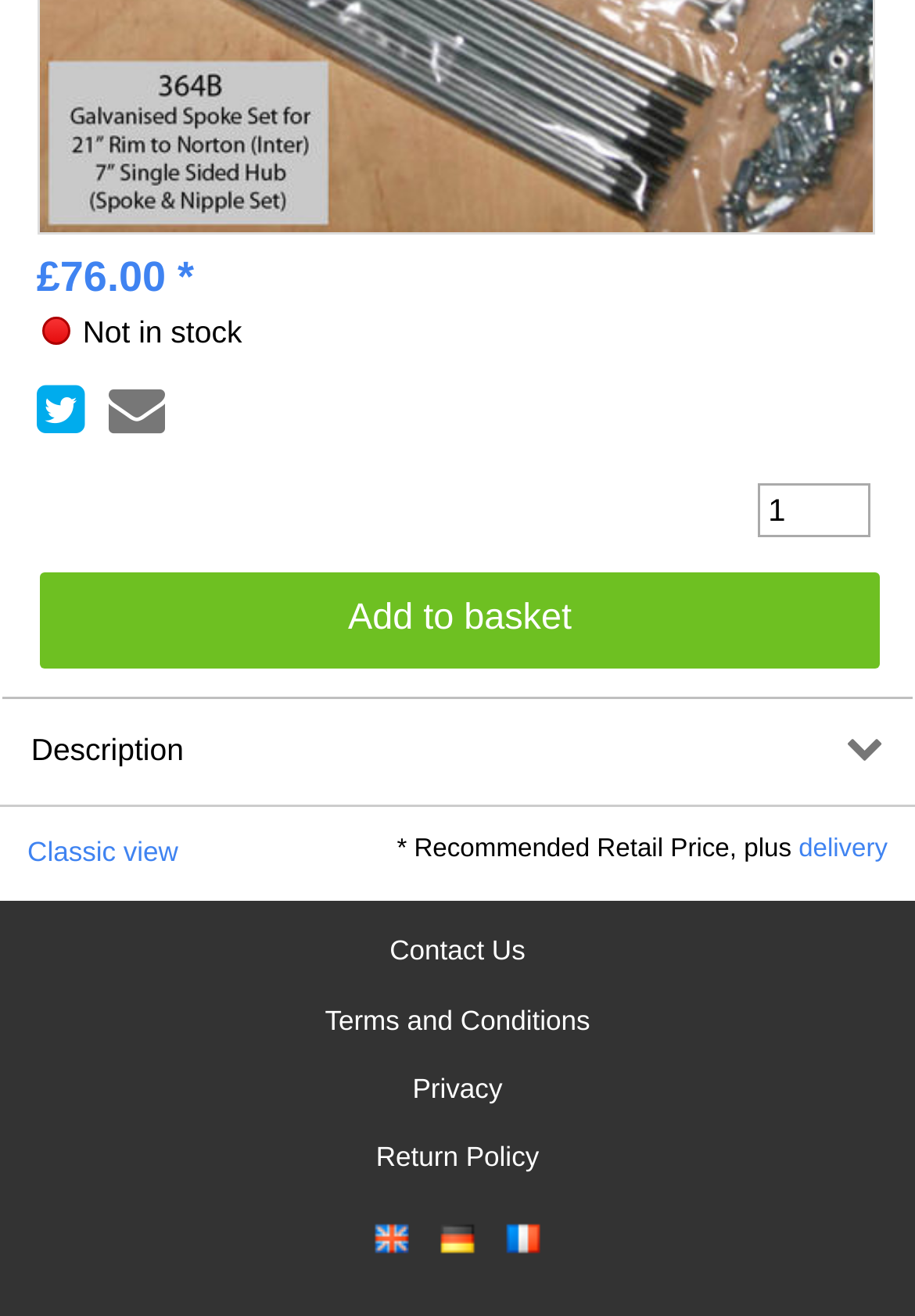Using the element description: "Privacy", determine the bounding box coordinates. The coordinates should be in the format [left, top, right, bottom], with values between 0 and 1.

[0.033, 0.813, 0.967, 0.844]